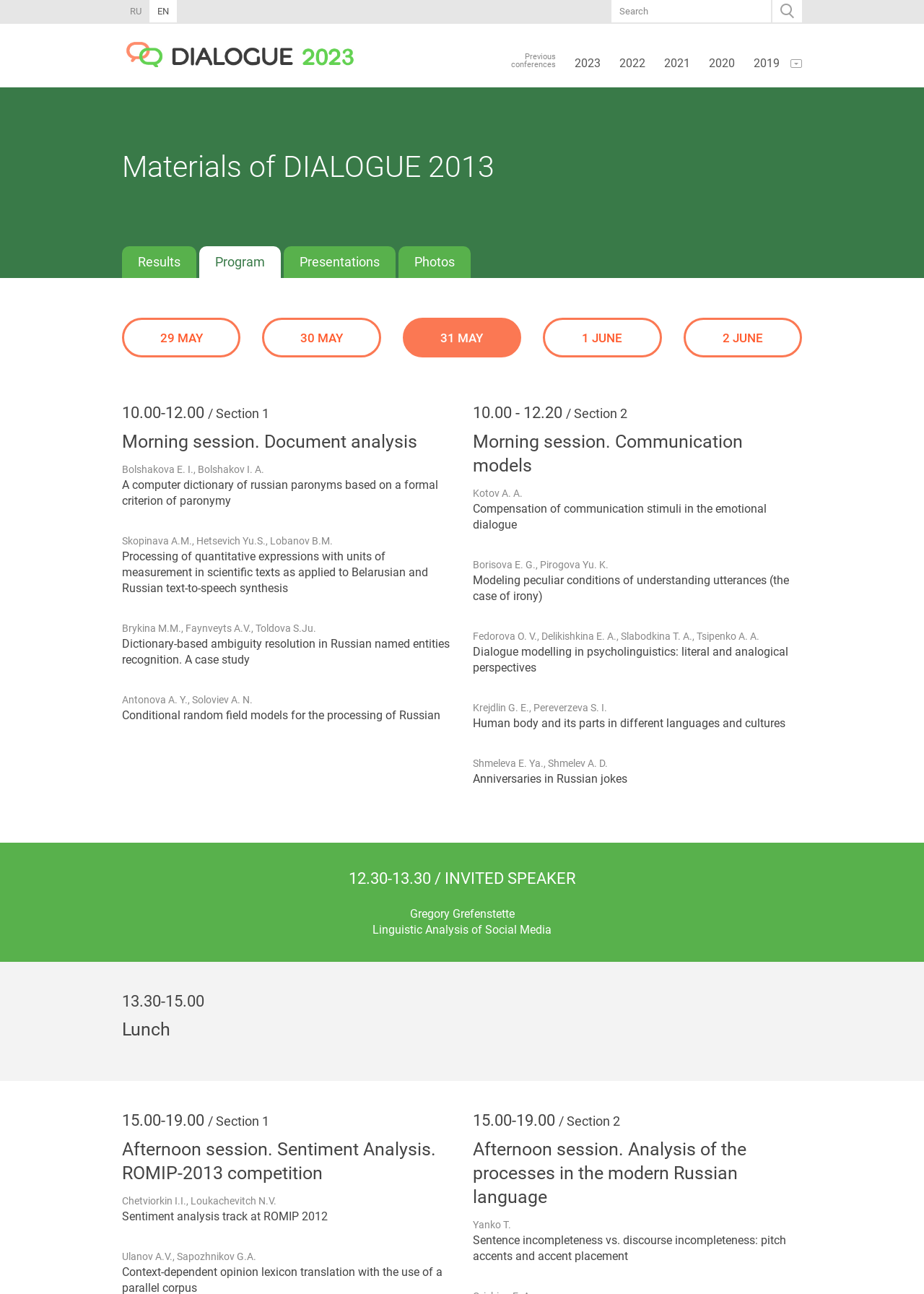Describe all the visual and textual components of the webpage comprehensively.

This webpage appears to be a conference program or schedule for a specific event, likely an academic conference. At the top, there are language selection links for Russian (RU) and English (EN), followed by a search box and a submit button. Below this, there is a heading that reads "Previous conferences" with links to previous years' conferences (2023, 2022, 2021, 2020, and 2019).

The main content of the page is divided into sections, each with its own heading. The first section is titled "Materials of DIALOGUE 2013" and contains links to various materials, such as results, program, presentations, and photos.

The next section is a schedule for May 31, with links to specific dates (29 MAY, 30 MAY, 31 MAY, 1 JUNE, and 2 JUNE). Below this, there is a table or layout with multiple columns, containing a schedule for the morning session of the conference. The schedule includes talks with titles, authors, and time slots.

The morning session is divided into two sections: "Document analysis" and "Communication models". Each section has multiple talks, with authors and titles listed. The talks are scheduled from 10:00 to 12:20.

After the morning session, there is a heading for an invited speaker, Gregory Grefenstette, who will be speaking on "Linguistic Analysis of Social Media". This is followed by a lunch break and then an afternoon session, which is also divided into two sections: "Sentiment Analysis. ROMIP-2013 competition" and "Analysis of the processes in the modern Russian language". Each section has multiple talks, with authors and titles listed. The talks are scheduled from 15:00 to 19:00.

Overall, the webpage provides a detailed schedule for a conference, including talk titles, authors, and time slots, as well as links to related materials and previous conferences.